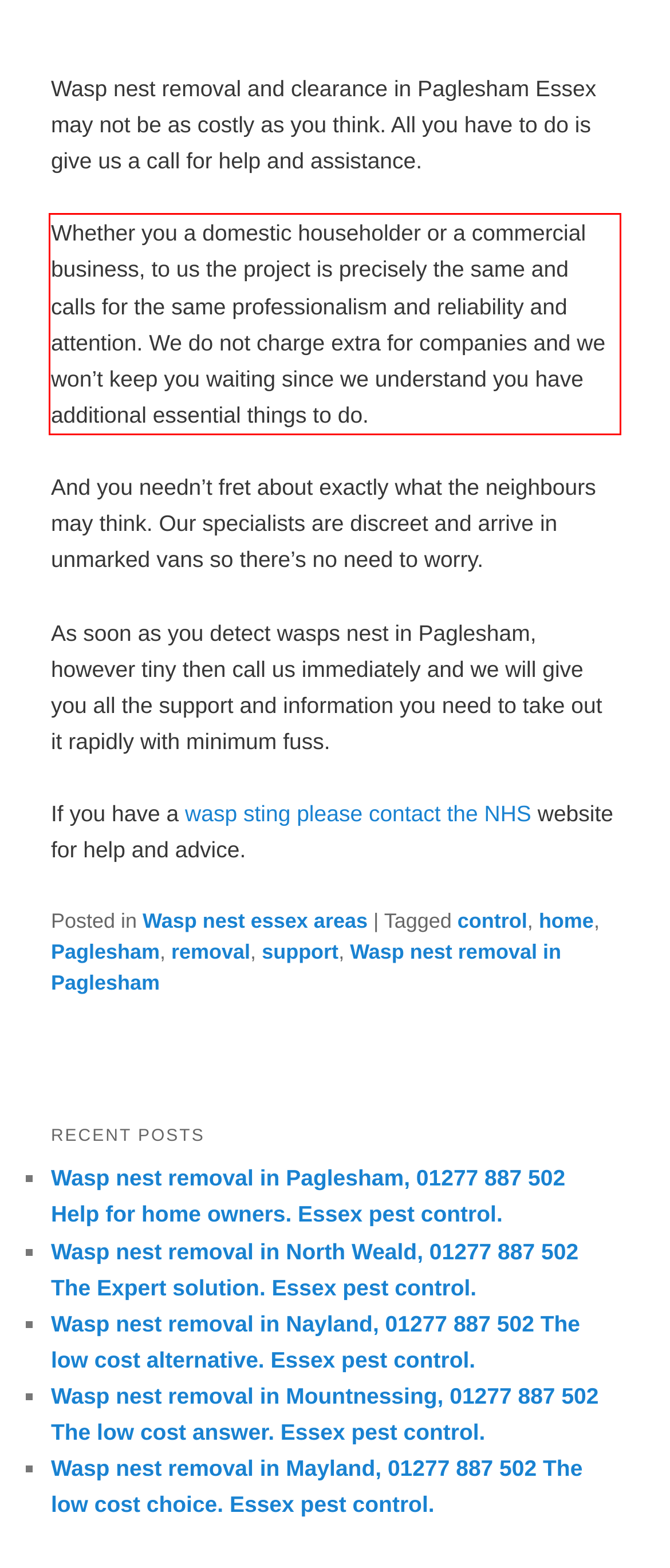You are provided with a screenshot of a webpage containing a red bounding box. Please extract the text enclosed by this red bounding box.

Whether you a domestic householder or a commercial business, to us the project is precisely the same and calls for the same professionalism and reliability and attention. We do not charge extra for companies and we won’t keep you waiting since we understand you have additional essential things to do.